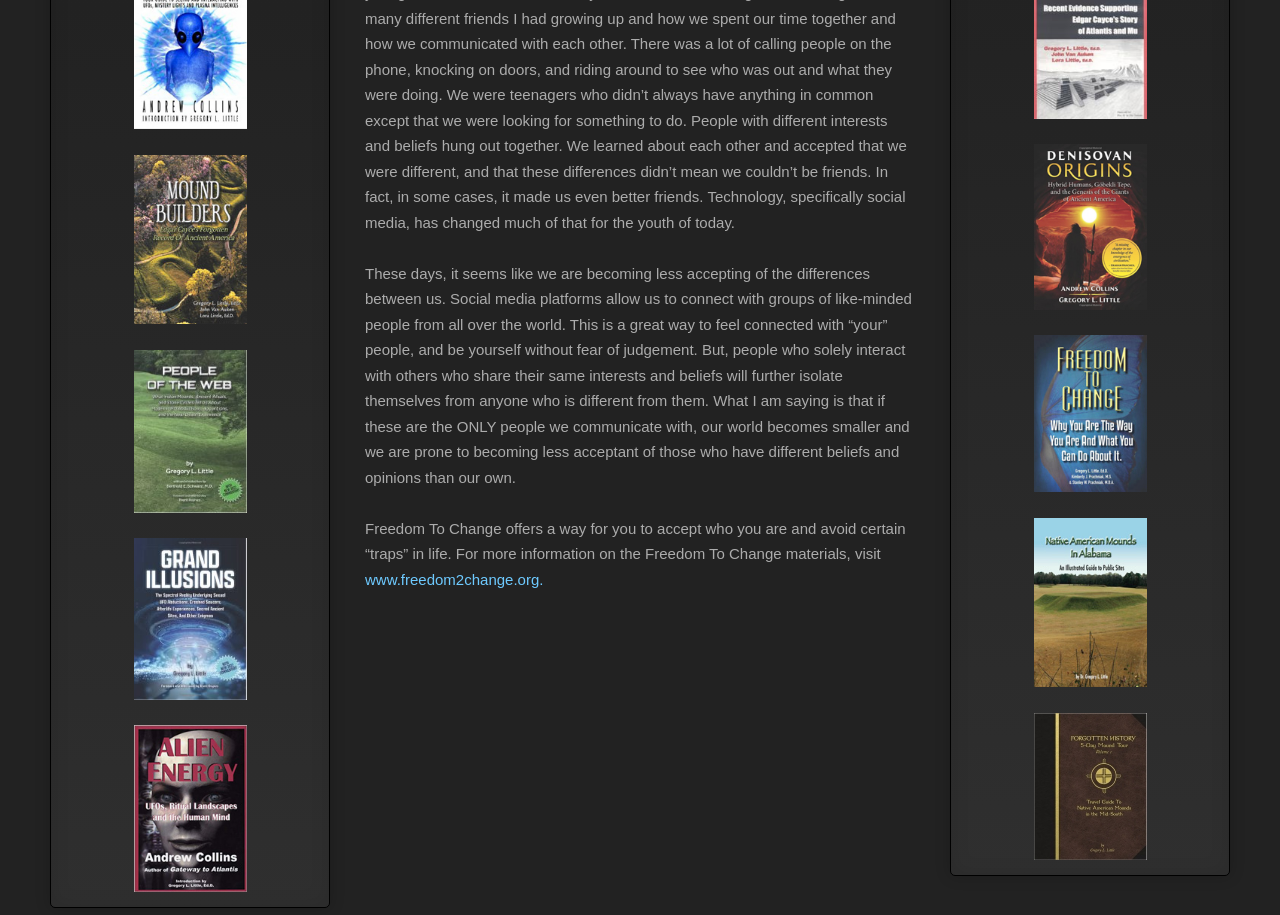Can you find the bounding box coordinates for the UI element given this description: "parent_node: Books"? Provide the coordinates as four float numbers between 0 and 1: [left, top, right, bottom].

[0.104, 0.873, 0.193, 0.891]